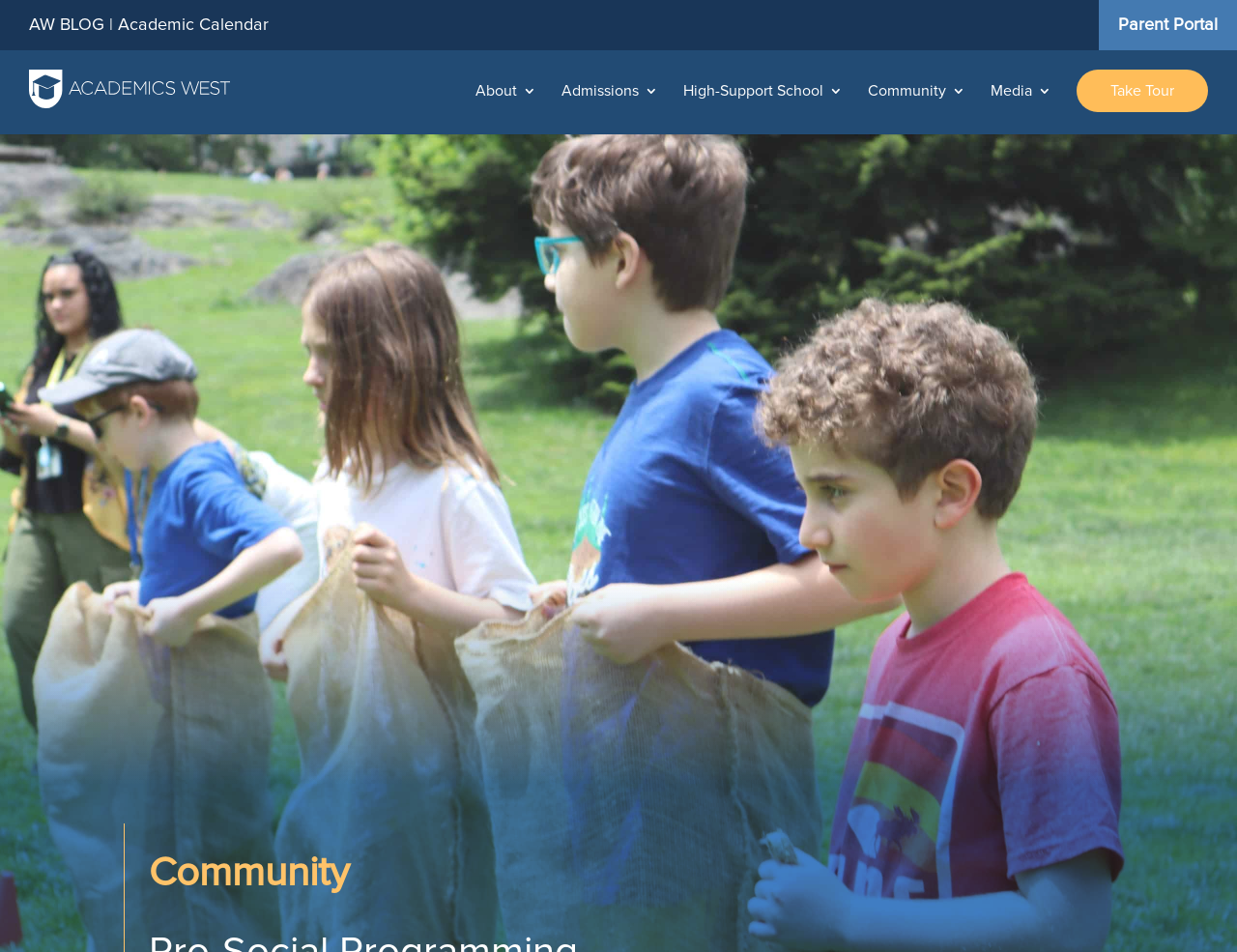Locate the bounding box coordinates of the region to be clicked to comply with the following instruction: "visit the AW BLOG". The coordinates must be four float numbers between 0 and 1, in the form [left, top, right, bottom].

[0.023, 0.017, 0.084, 0.036]